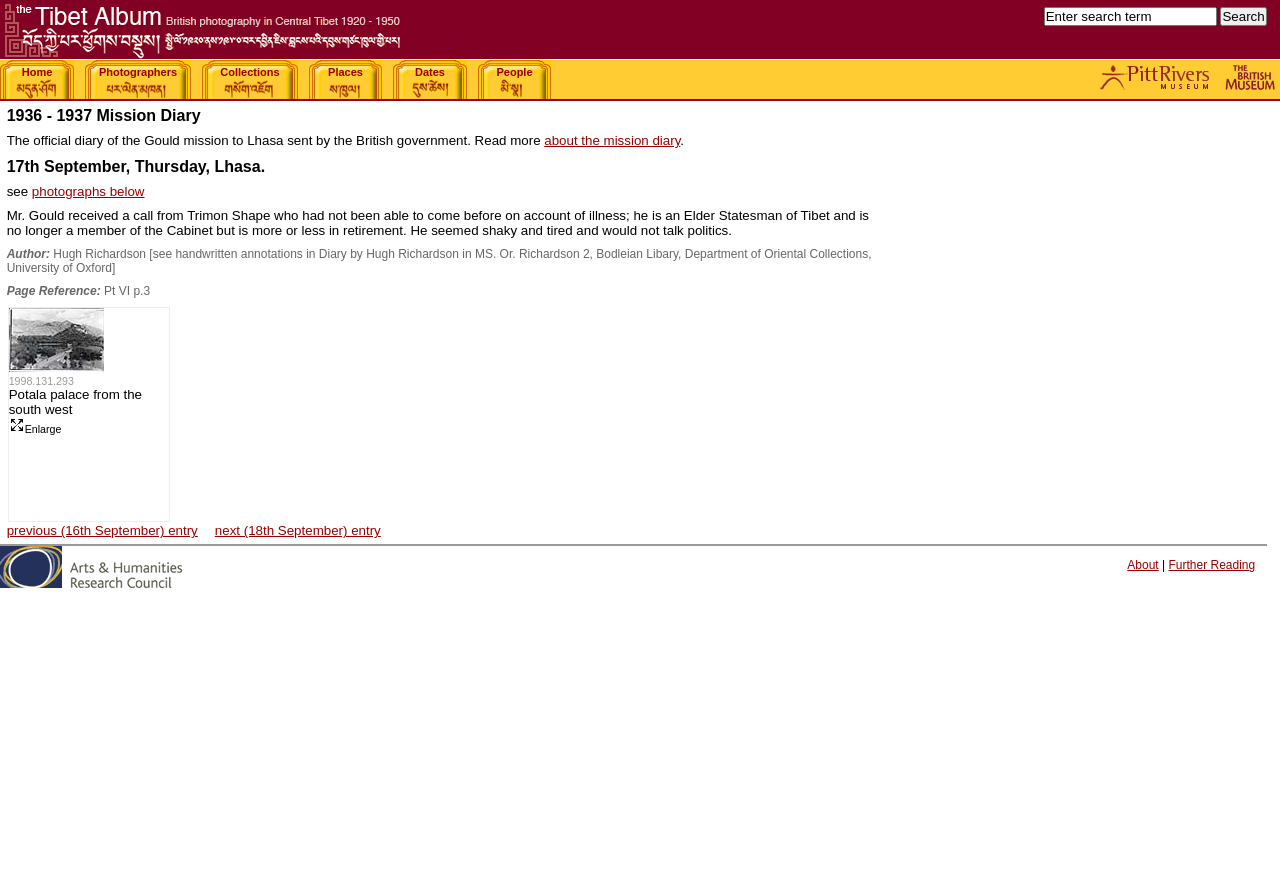Determine the bounding box coordinates for the clickable element required to fulfill the instruction: "Search GOV.WALES". Provide the coordinates as four float numbers between 0 and 1, i.e., [left, top, right, bottom].

None